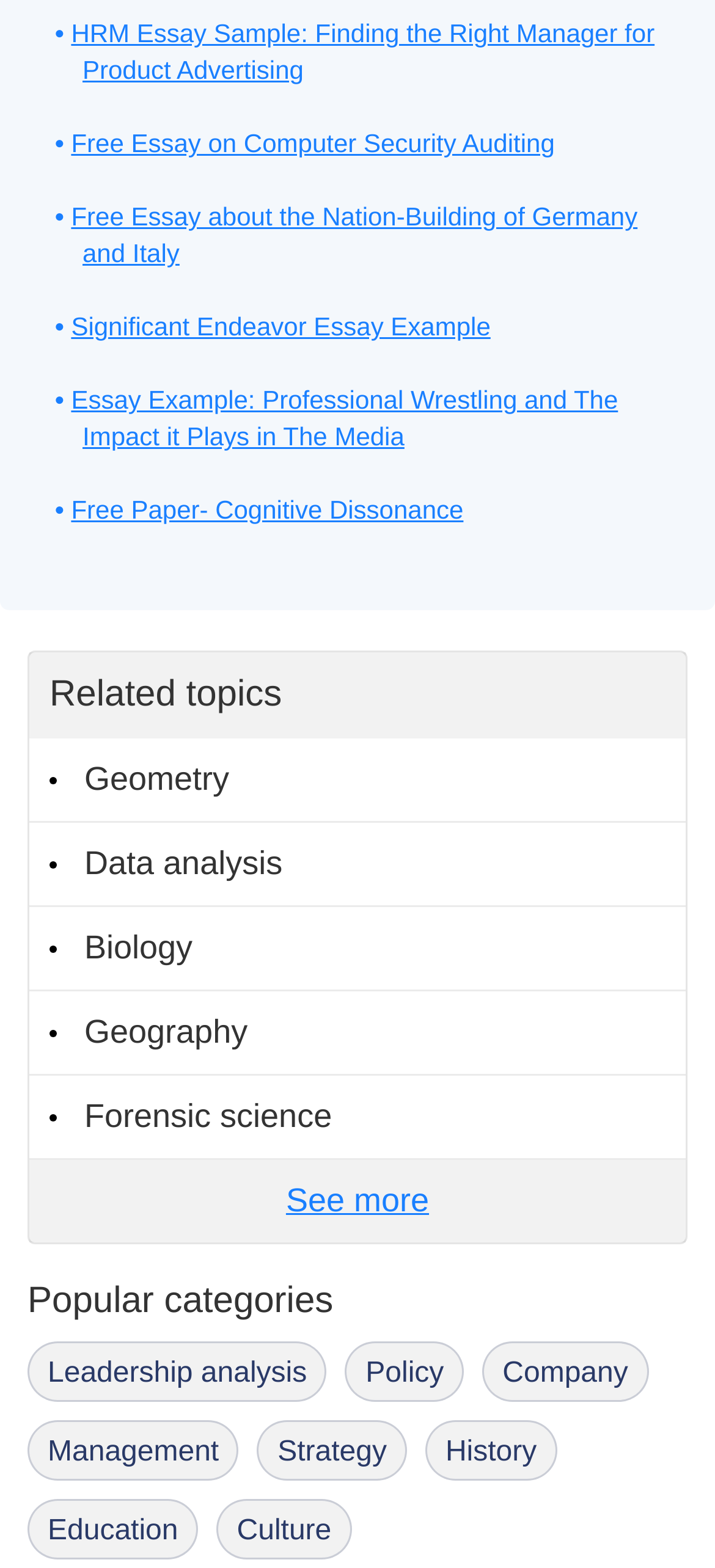Answer the question with a single word or phrase: 
How many popular categories are listed?

9